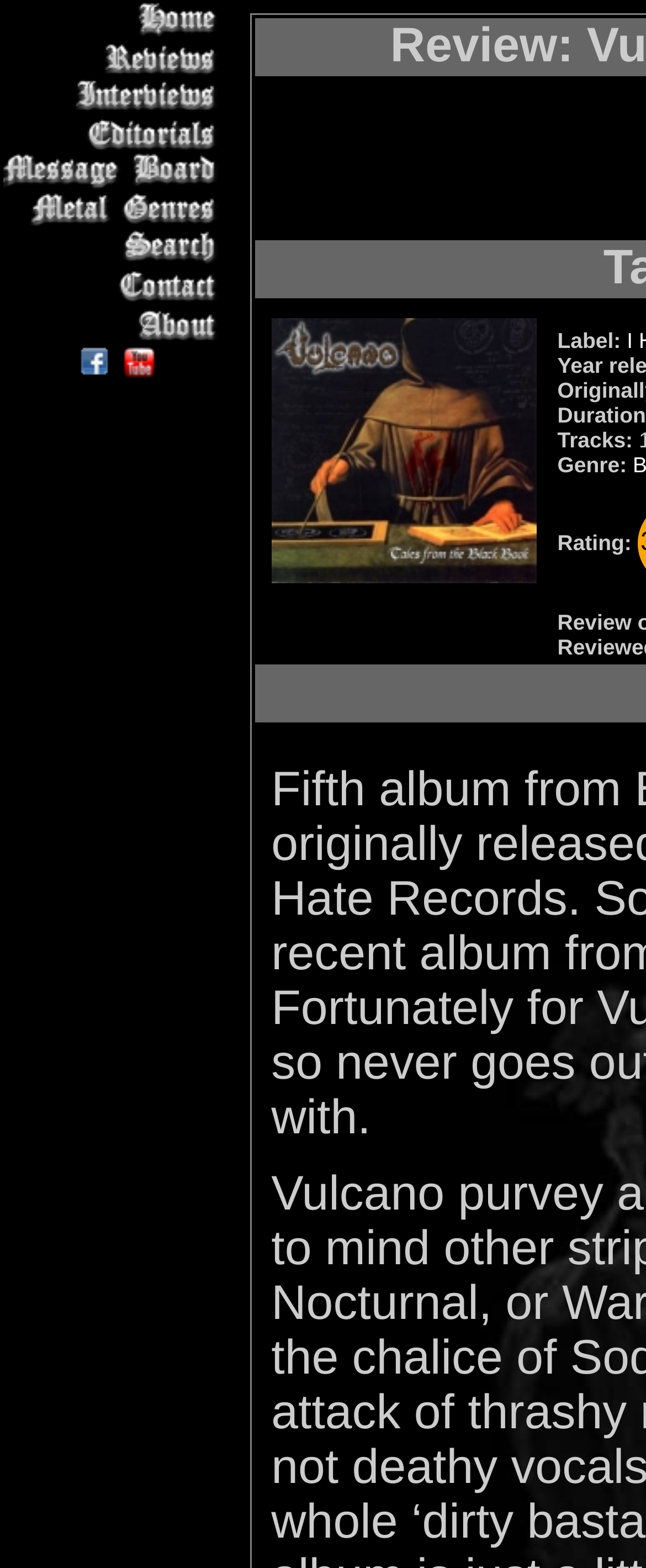What is the name of the band being reviewed?
Respond to the question with a single word or phrase according to the image.

Vulcano